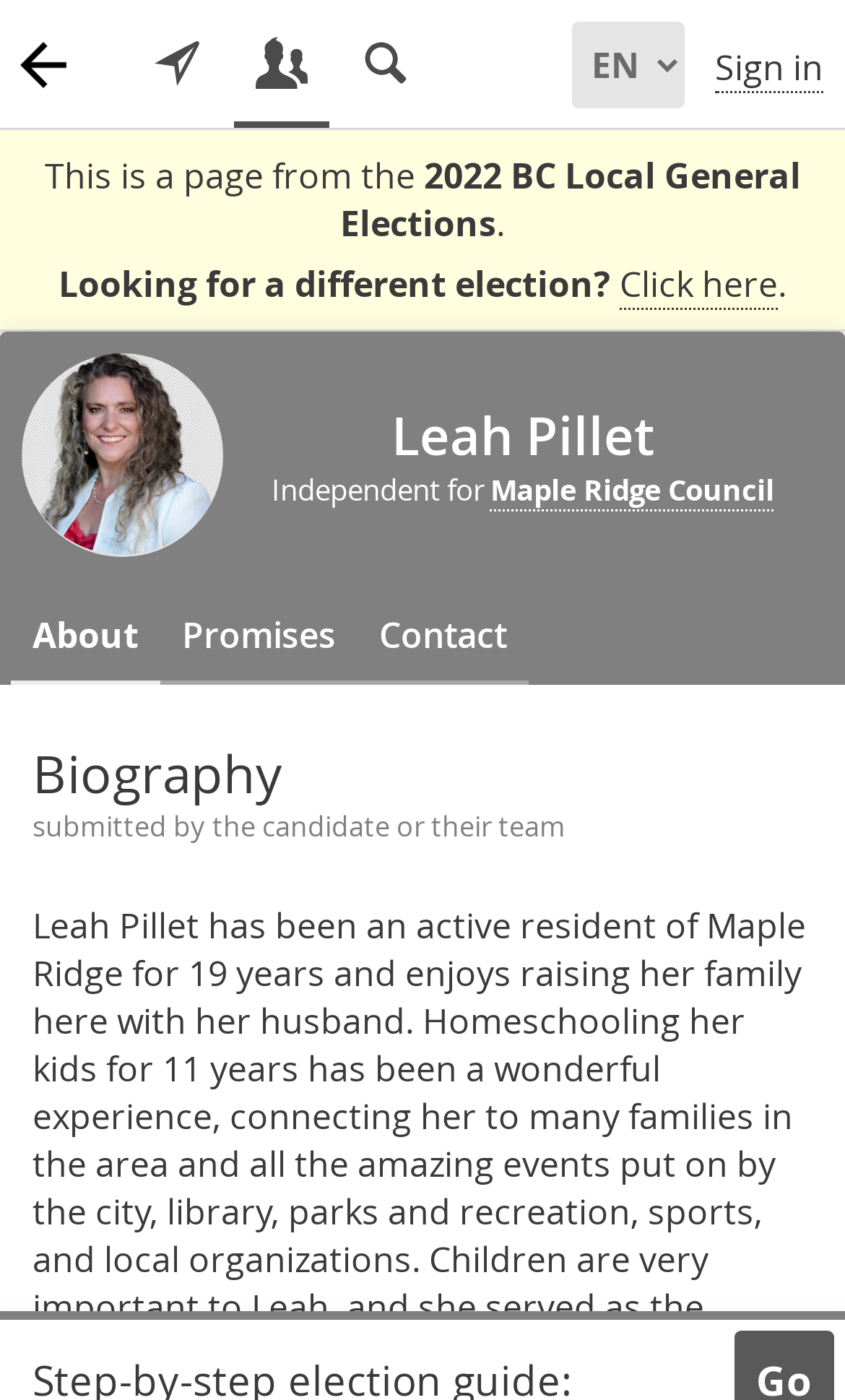Can you find the bounding box coordinates for the element to click on to achieve the instruction: "Search for candidates, municipalities, and parties"?

[0.4, 0.0, 0.513, 0.093]